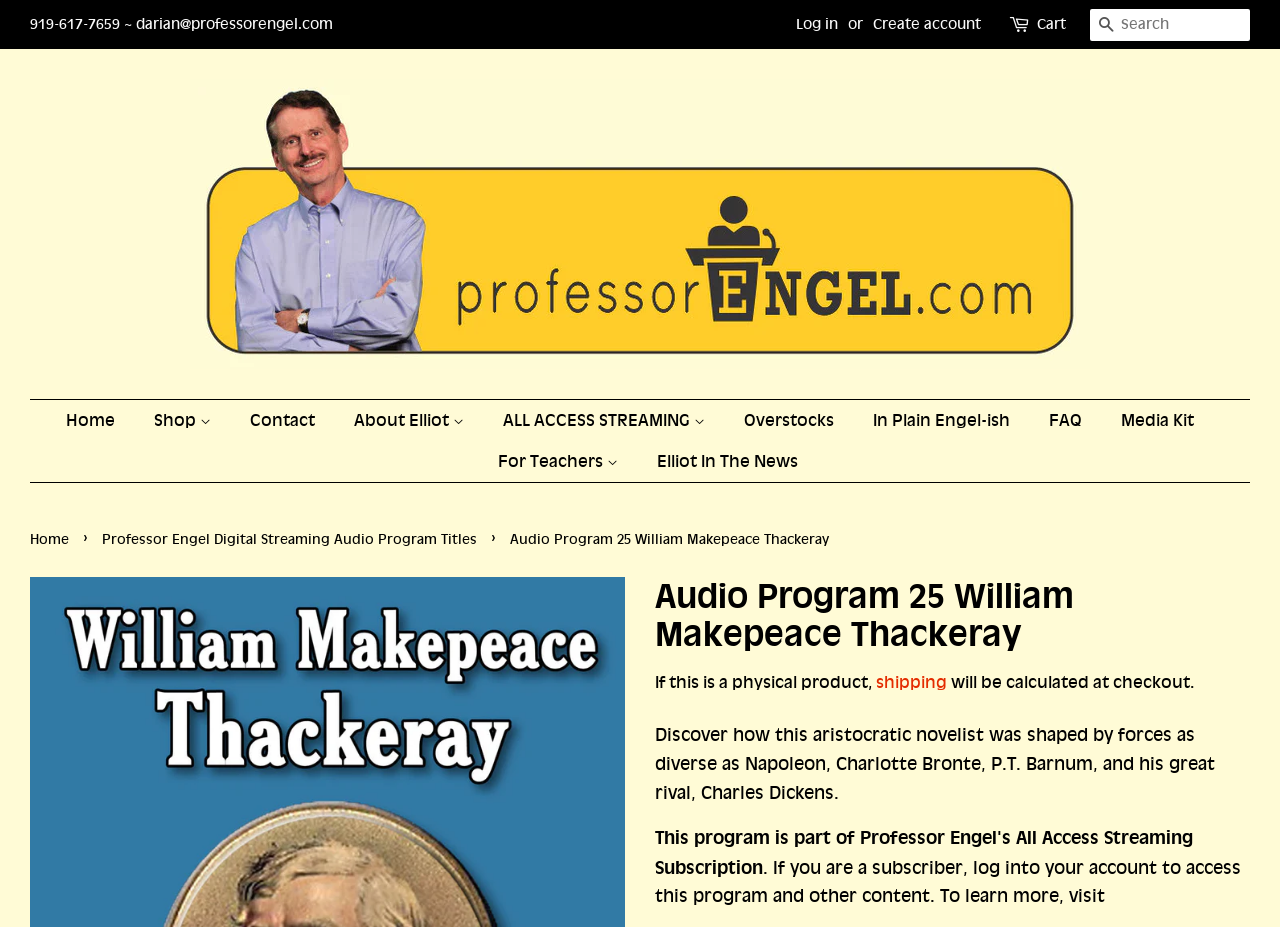Please find the bounding box for the following UI element description. Provide the coordinates in (top-left x, top-left y, bottom-right x, bottom-right y) format, with values between 0 and 1: Elliot In The News

[0.501, 0.476, 0.623, 0.52]